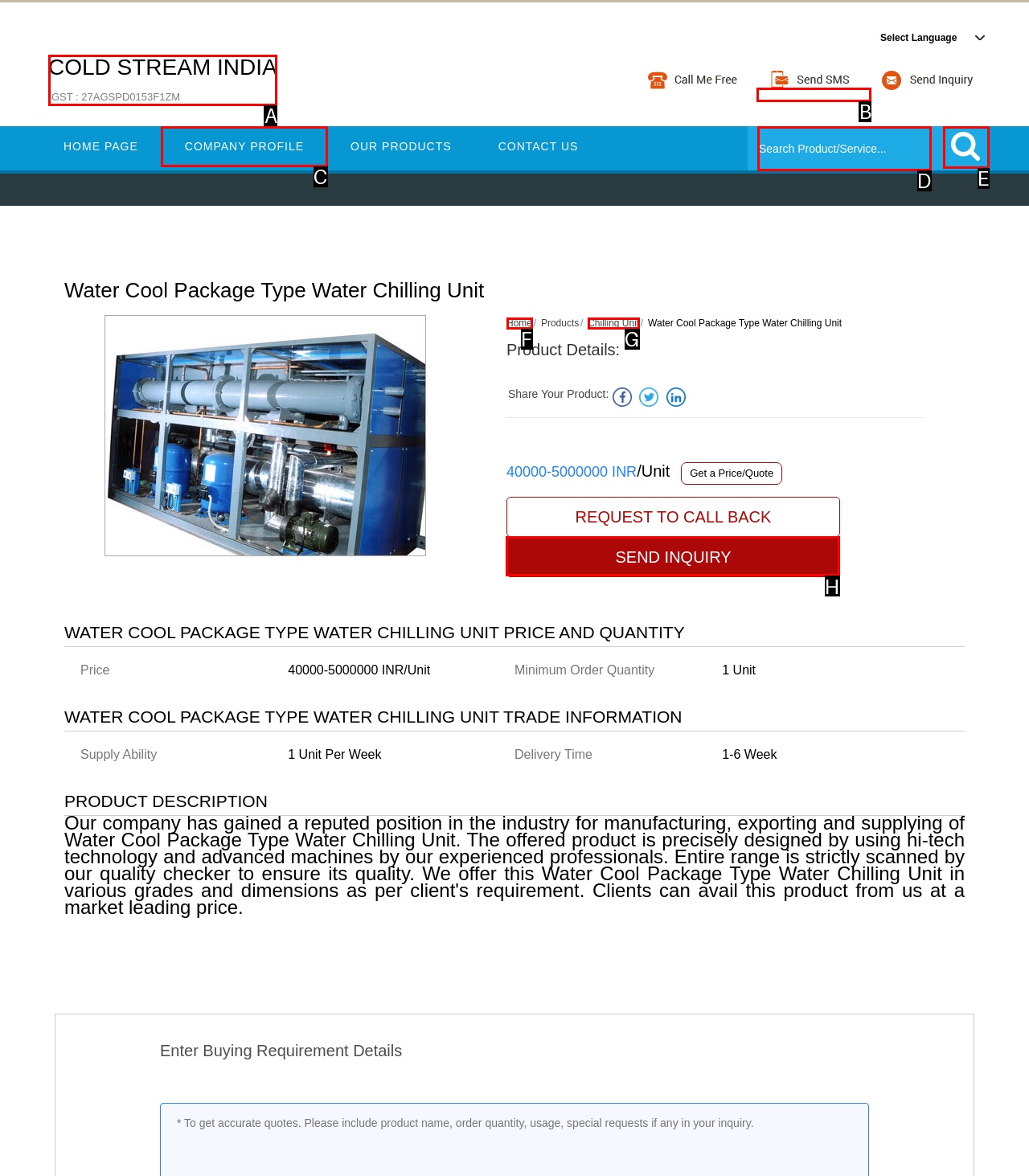Tell me which letter corresponds to the UI element that should be clicked to fulfill this instruction: Send an inquiry
Answer using the letter of the chosen option directly.

H